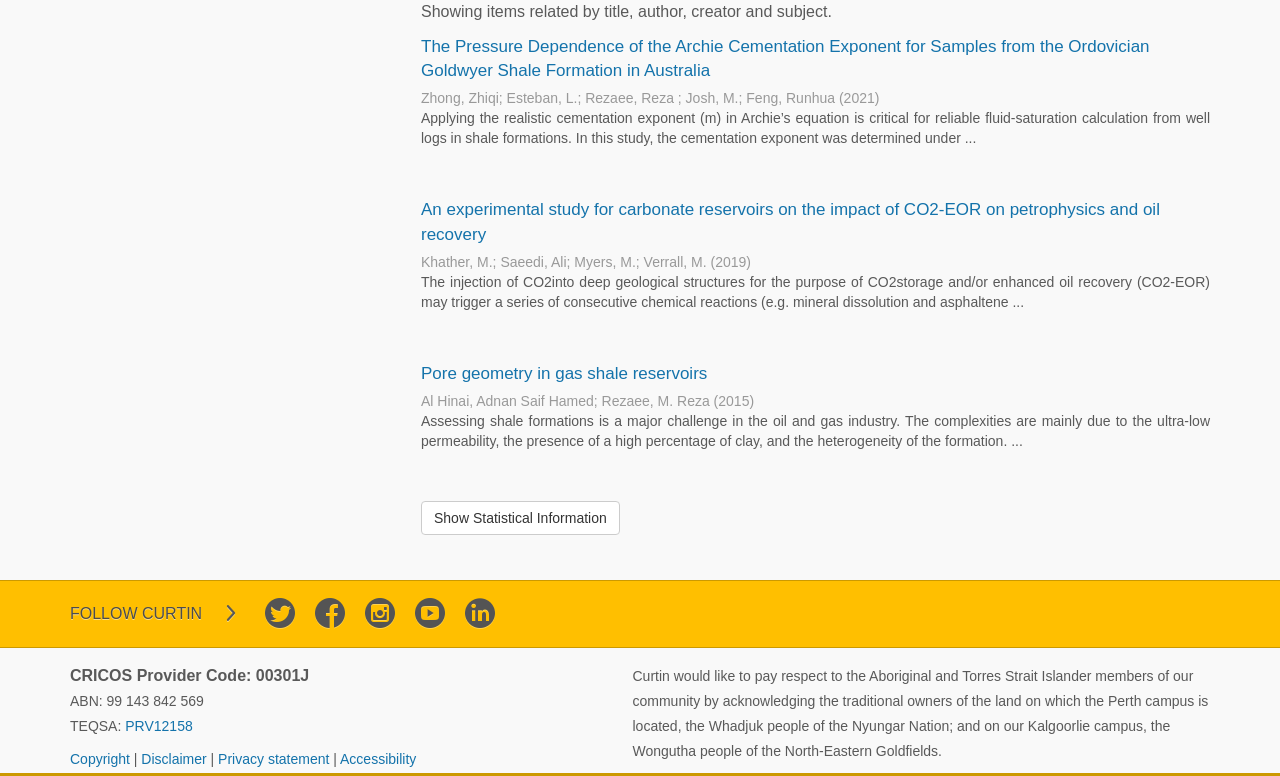Please predict the bounding box coordinates of the element's region where a click is necessary to complete the following instruction: "View the article 'The Pressure Dependence of the Archie Cementation Exponent for Samples from the Ordovician Goldwyer Shale Formation in Australia'". The coordinates should be represented by four float numbers between 0 and 1, i.e., [left, top, right, bottom].

[0.329, 0.047, 0.898, 0.103]